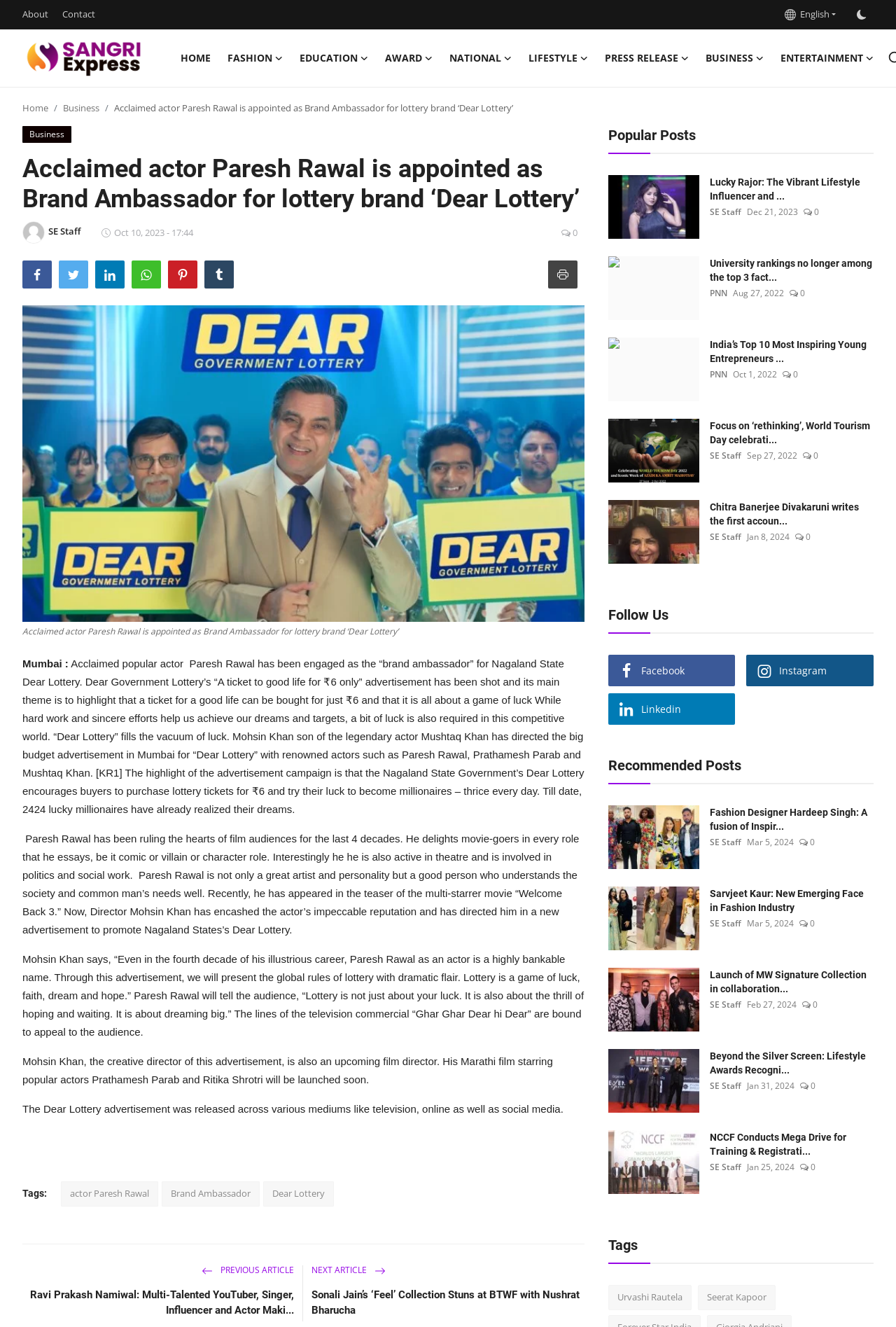Generate a thorough explanation of the webpage's elements.

This webpage is about the news article "Acclaimed actor Paresh Rawal is appointed as Brand Ambassador for lottery brand ‘Dear Lottery’". The article is divided into several sections, with a prominent image of Paresh Rawal at the top. 

At the top left corner, there are several links, including "About", "Contact", and "Home", which are likely navigation links. To the right of these links, there is a language selection option with an English flag icon. Below this, there are several buttons with icons, including a switch-mode button and a dark-mode button.

The main content of the article is divided into several paragraphs, with headings and subheadings. The article discusses Paresh Rawal's appointment as the brand ambassador for Dear Lottery, a Nagaland State Government lottery. It also mentions the advertisement campaign, which was directed by Mohsin Khan and features Paresh Rawal, Prathamesh Parab, and Mushtaq Khan.

To the right of the main content, there is a sidebar with several links, including "Popular Posts" and "Tags". Below this, there are several article previews, including "Ravi Prakash Namiwal: Multi-Talented YouTuber, Singer, Influencer and Actor Maki..." and "Sonali Jain’s ‘Feel’ Collection Stuns at BTWF with Nushrat Bharucha".

At the bottom of the page, there are several more article previews, including "Lucky Rajor: The Vibrant Lifestyle Influencer and Emerging Music Sensation".